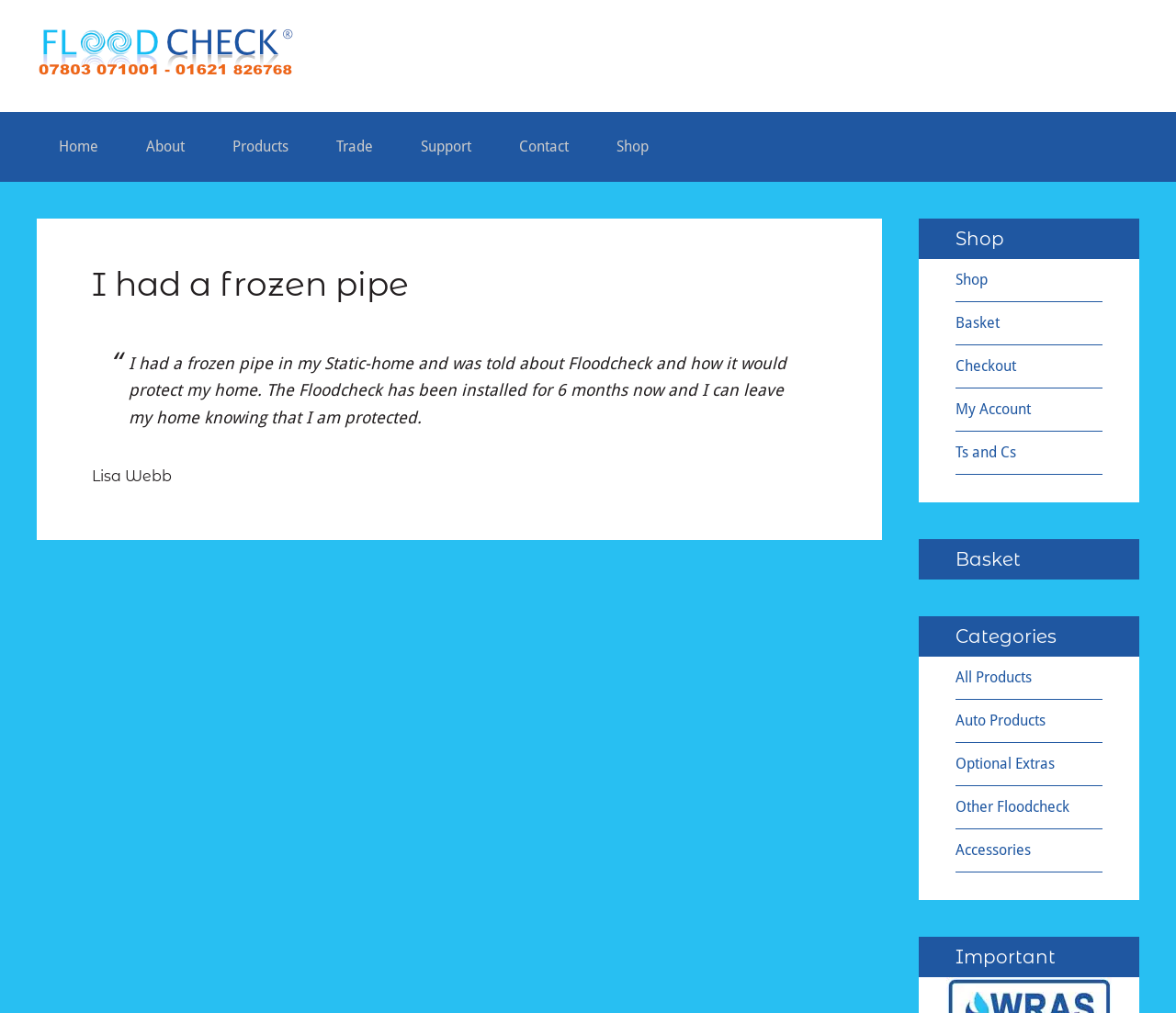Pinpoint the bounding box coordinates of the clickable element to carry out the following instruction: "go to home page."

[0.031, 0.111, 0.102, 0.18]